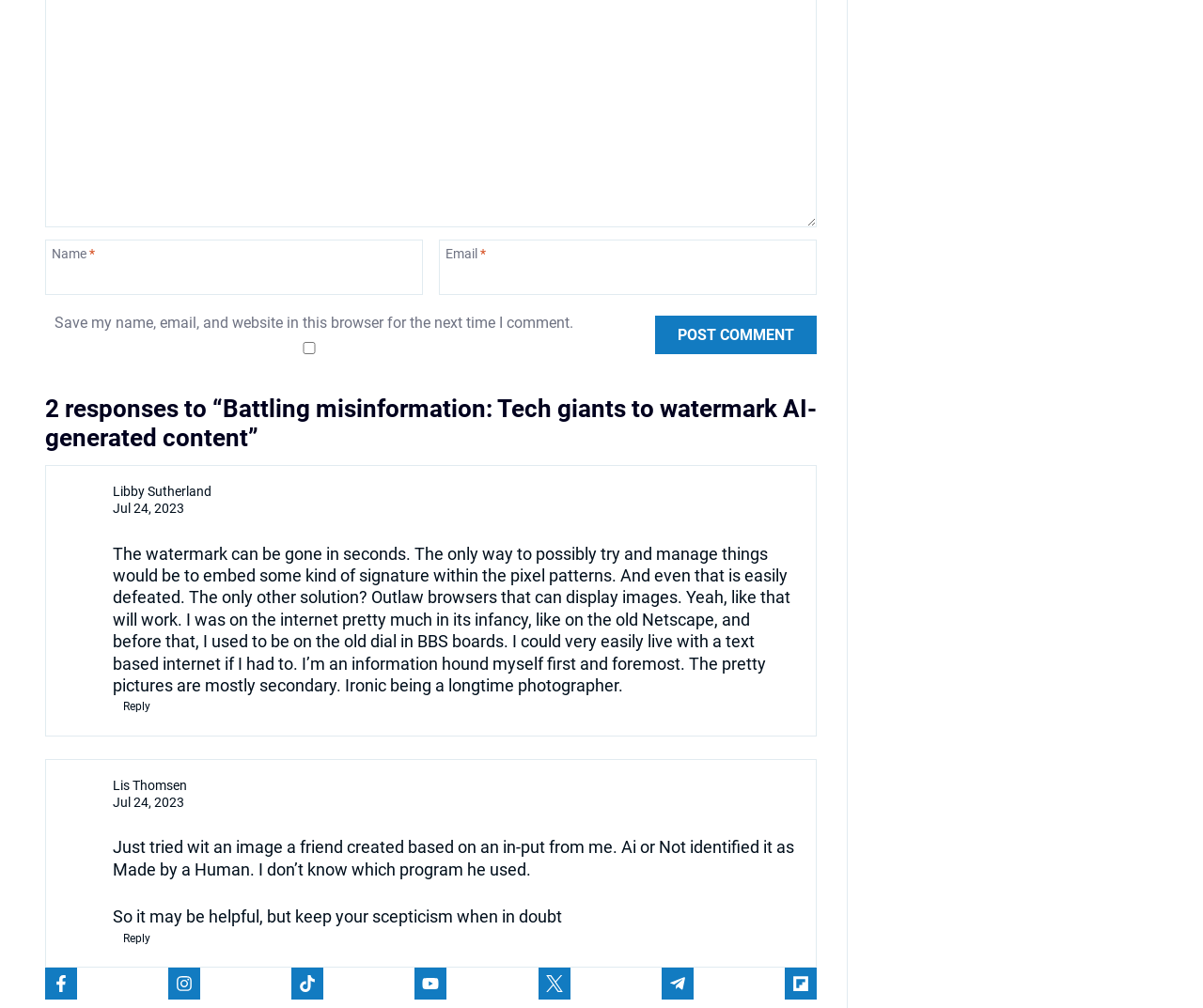Find the bounding box coordinates of the element to click in order to complete this instruction: "Click on 'Our Products'". The bounding box coordinates must be four float numbers between 0 and 1, denoted as [left, top, right, bottom].

None